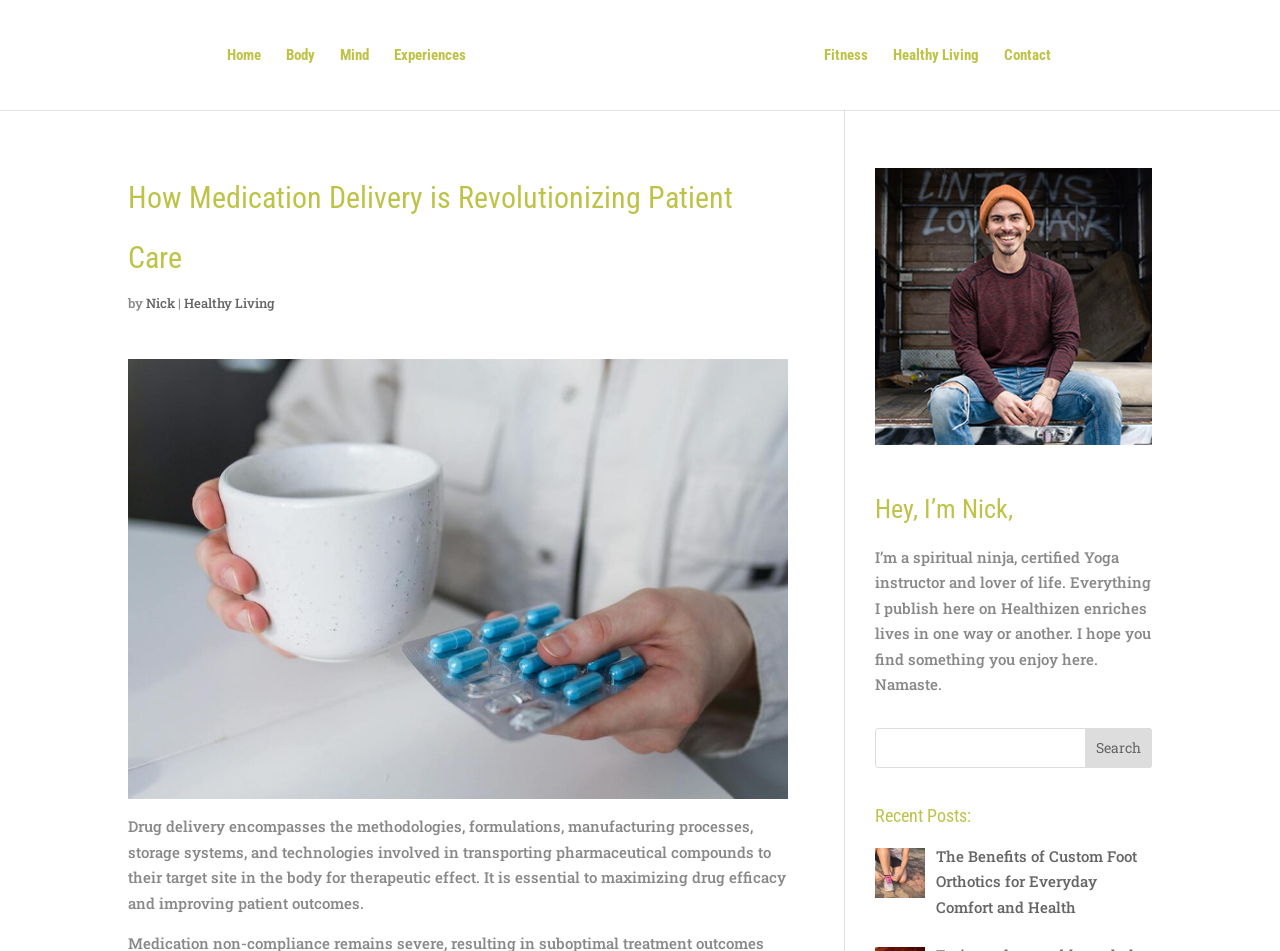Show the bounding box coordinates for the HTML element described as: "value="Search"".

[0.848, 0.765, 0.9, 0.807]